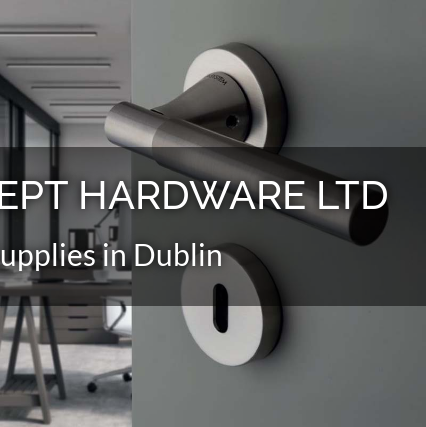Refer to the image and offer a detailed explanation in response to the question: Where is Concept Hardware Ltd based?

The caption states that Concept Hardware Ltd is a 'prominent supplier based in Dublin', which indicates that the company is based in Dublin.